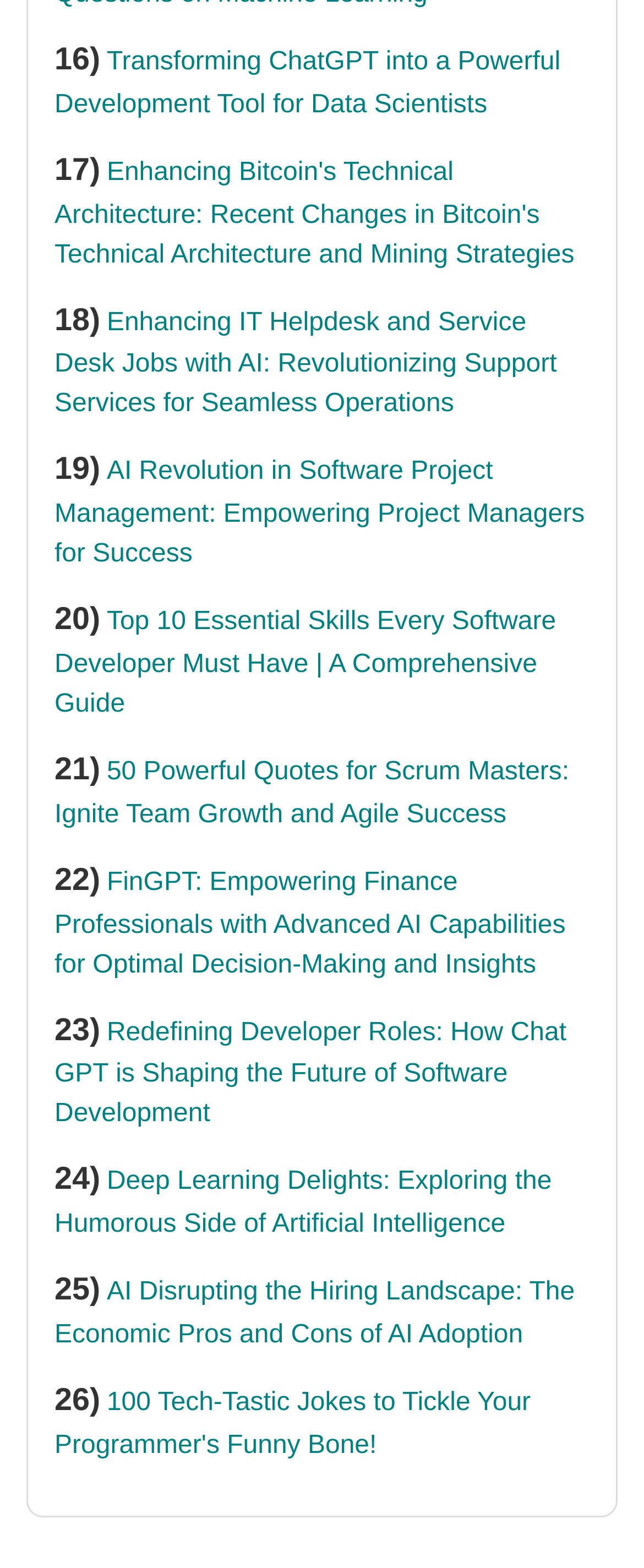Can you find the bounding box coordinates for the element that needs to be clicked to execute this instruction: "Read the article about enhancing Bitcoin's technical architecture"? The coordinates should be given as four float numbers between 0 and 1, i.e., [left, top, right, bottom].

[0.085, 0.101, 0.892, 0.171]